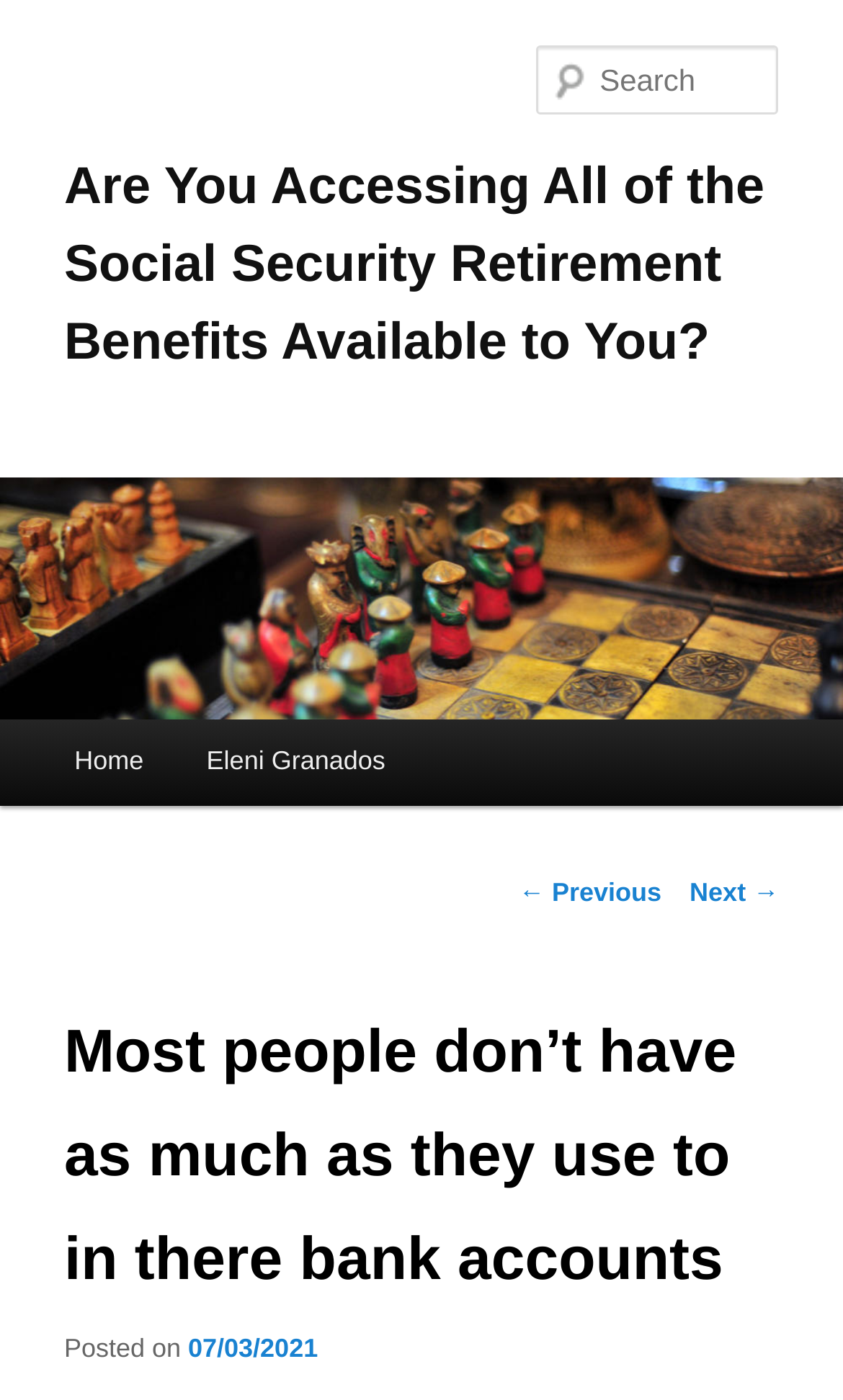Find and indicate the bounding box coordinates of the region you should select to follow the given instruction: "Share on social media".

None